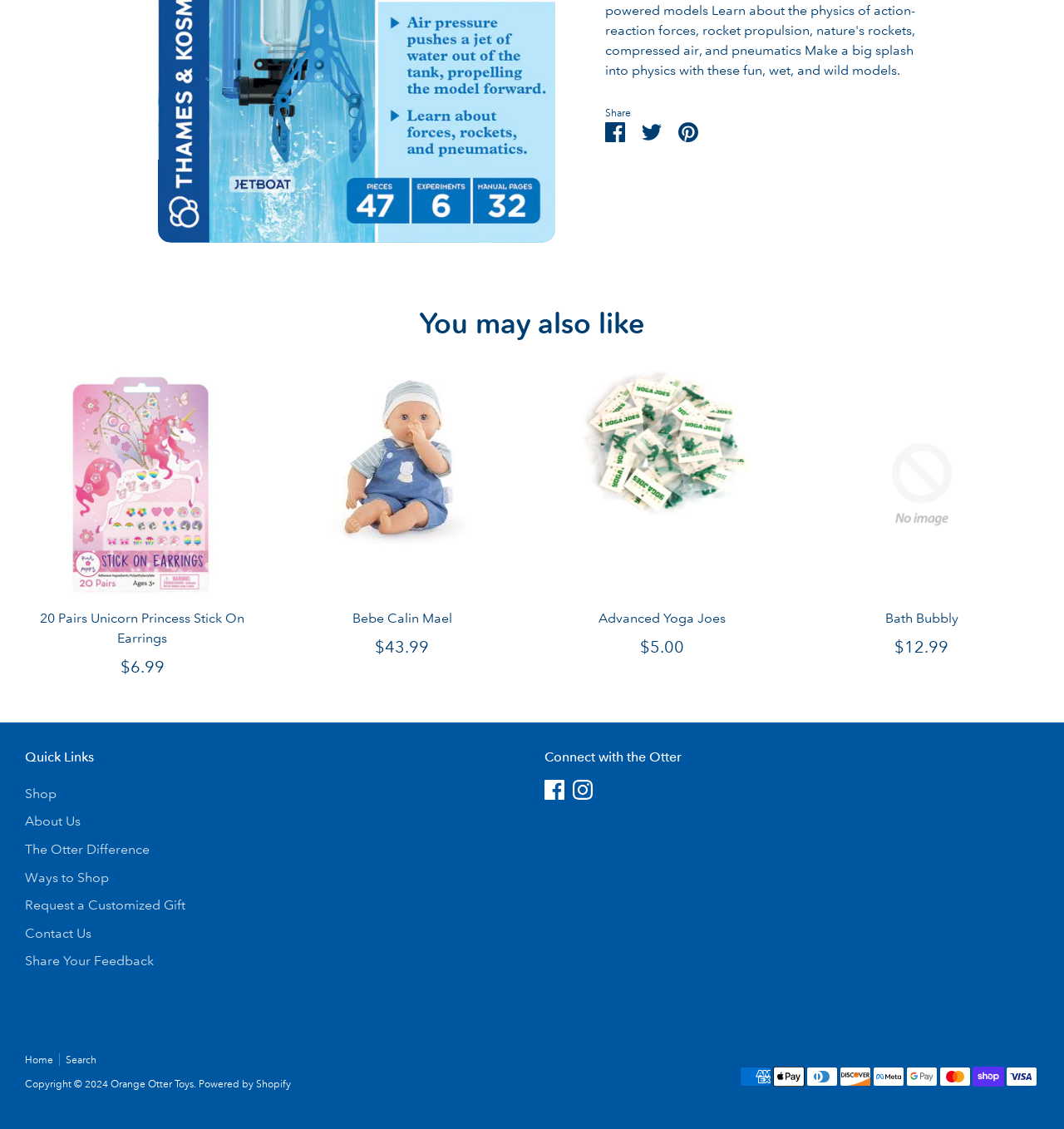Please determine the bounding box coordinates of the element to click in order to execute the following instruction: "Connect with the Otter on Facebook". The coordinates should be four float numbers between 0 and 1, specified as [left, top, right, bottom].

[0.512, 0.691, 0.53, 0.708]